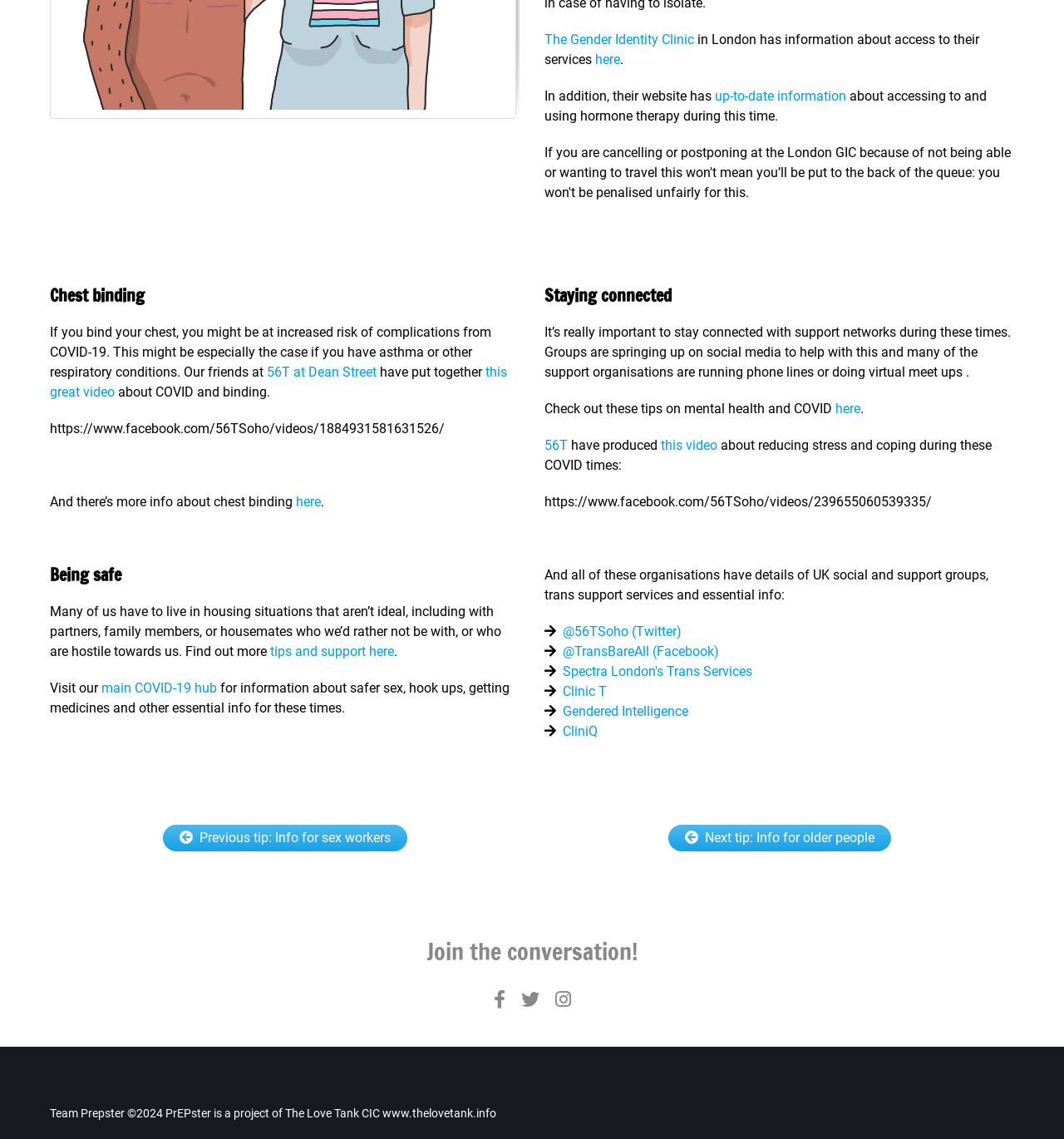Using the provided description: "this great video", find the bounding box coordinates of the corresponding UI element. The output should be four float numbers between 0 and 1, in the format [left, top, right, bottom].

[0.047, 0.32, 0.477, 0.351]